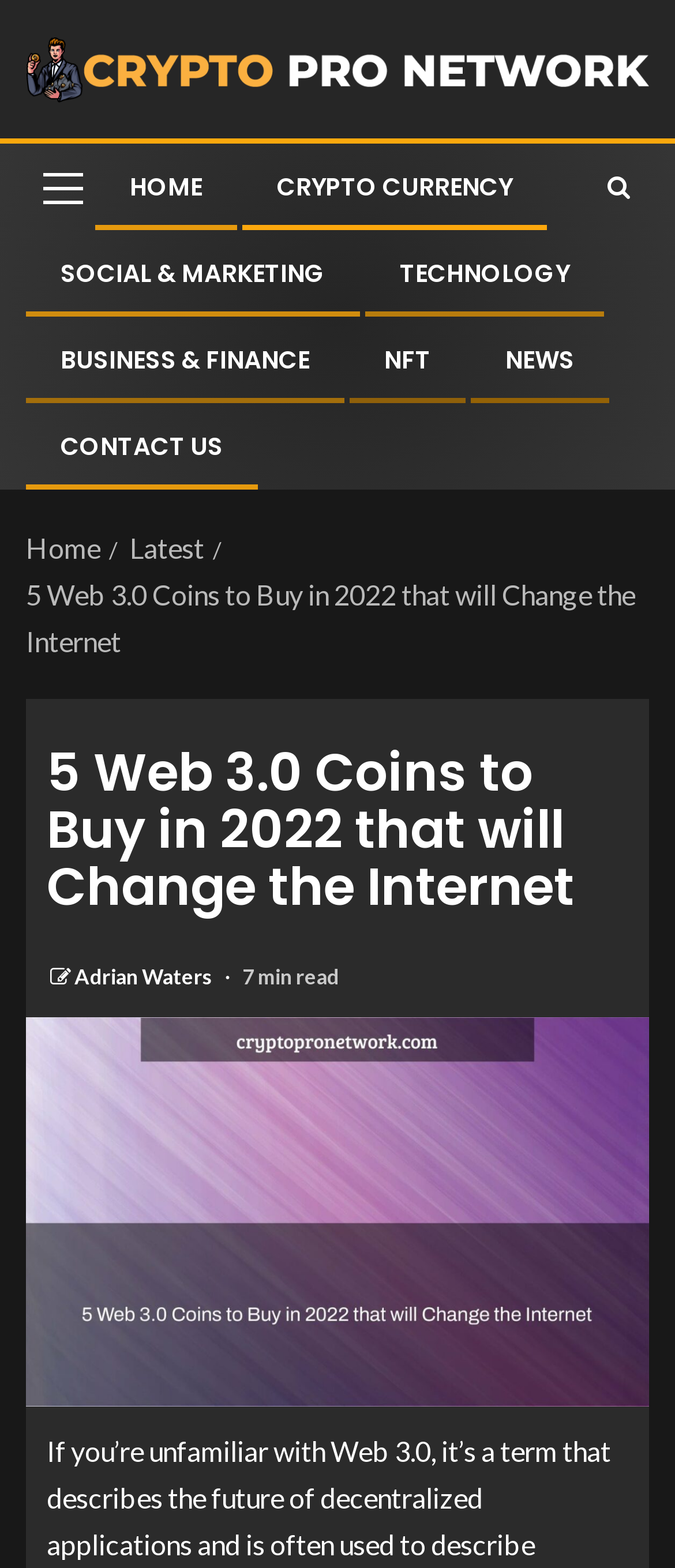What is the current section of the webpage?
Look at the image and construct a detailed response to the question.

I determined the current section by looking at the breadcrumbs navigation, which shows 'Home' > 'Latest' > '5 Web 3.0 Coins to Buy in 2022 that will Change the Internet', indicating that the current section is 'Latest'.